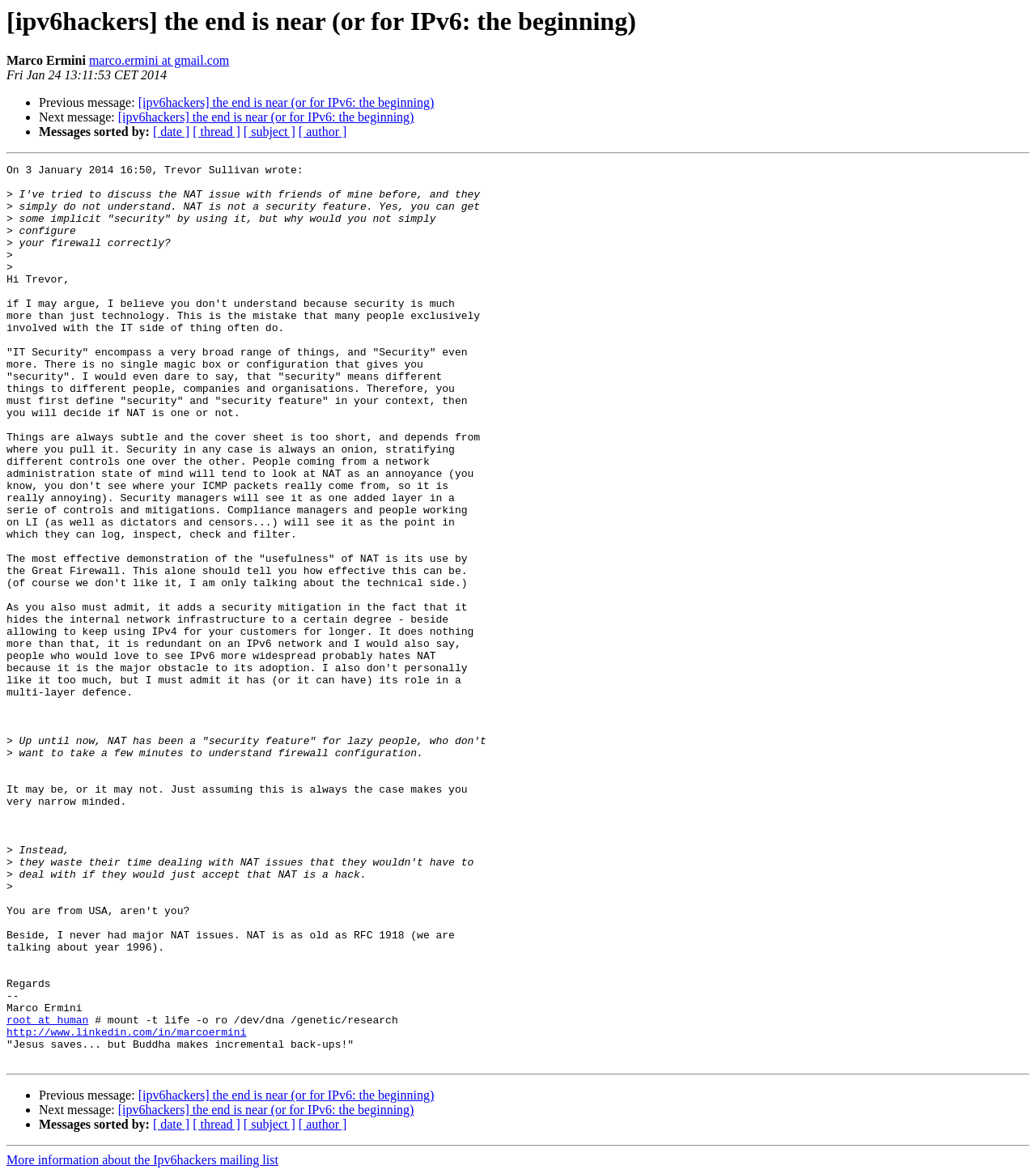Refer to the screenshot and give an in-depth answer to this question: What is the purpose of NAT according to the second message?

I determined the answer by reading the text 'it adds a security mitigation in the fact that it hides the internal network infrastructure to a certain degree...' which indicates that according to the second message, one of the purposes of NAT is security mitigation.